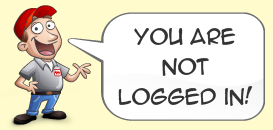Give an elaborate caption for the image.

The image features a cheerful cartoon character with a friendly demeanor, dressed in a gray shirt and a red cap. He is gesturing with an outstretched hand, inviting attention to a speech bubble that reads, "YOU ARE NOT LOGGED IN!" The background is a subtle yellow, enhancing the character's bright appearance. This illustration serves as a playful reminder for users to log in to the platform, suggesting that access to certain features or content may be limited unless they do so. The character’s approachable look adds a light-hearted touch to the login reminder, encouraging users to engage with the site.